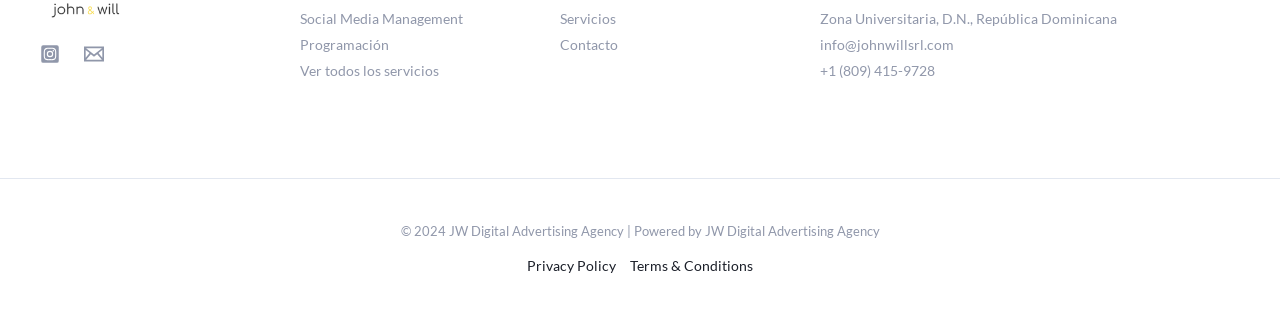Provide the bounding box coordinates for the specified HTML element described in this description: "judi slot gacor online". The coordinates should be four float numbers ranging from 0 to 1, in the format [left, top, right, bottom].

[0.537, 0.517, 0.648, 0.576]